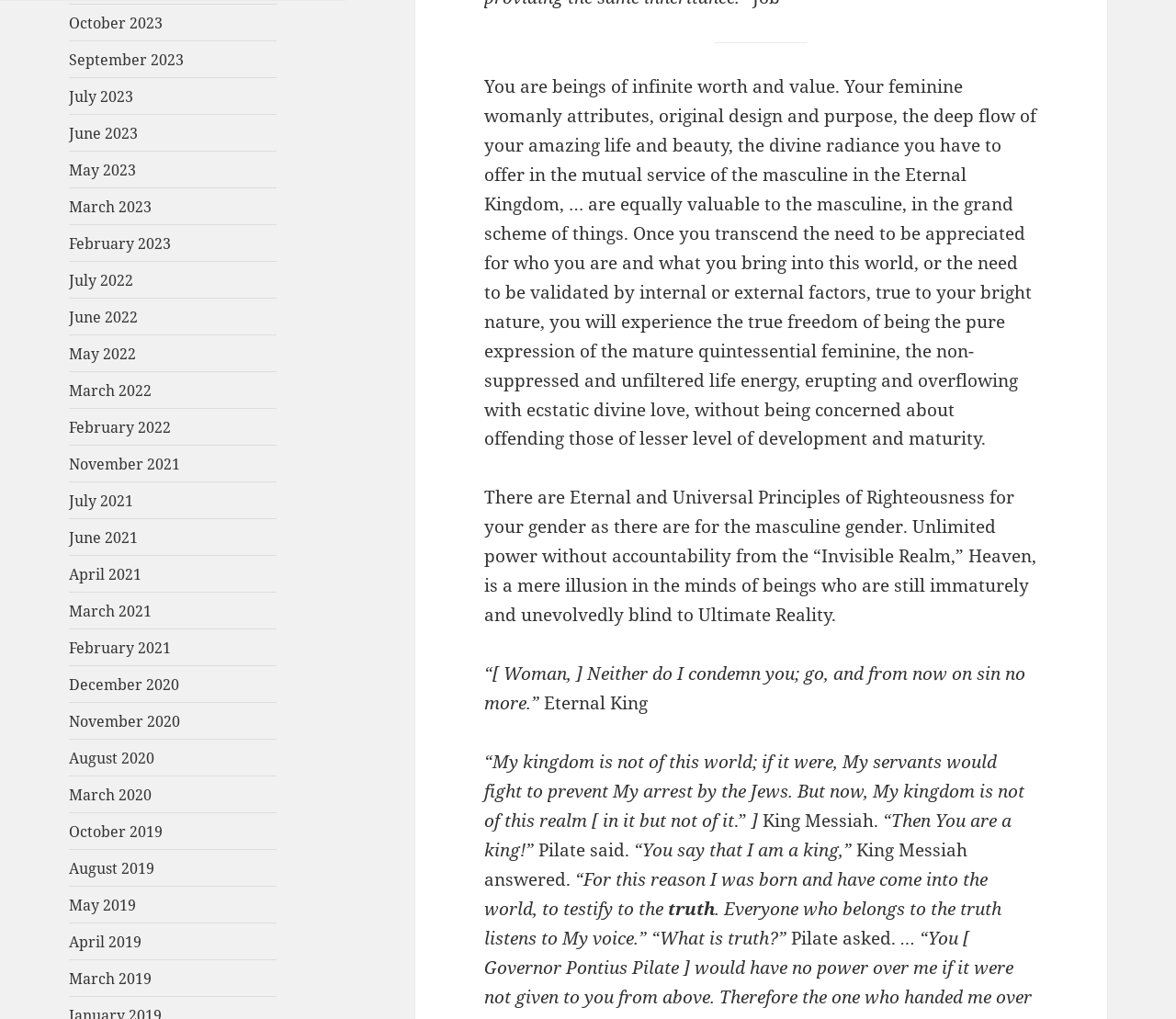Determine the bounding box coordinates for the element that should be clicked to follow this instruction: "Click March 2020". The coordinates should be given as four float numbers between 0 and 1, in the format [left, top, right, bottom].

[0.059, 0.77, 0.129, 0.79]